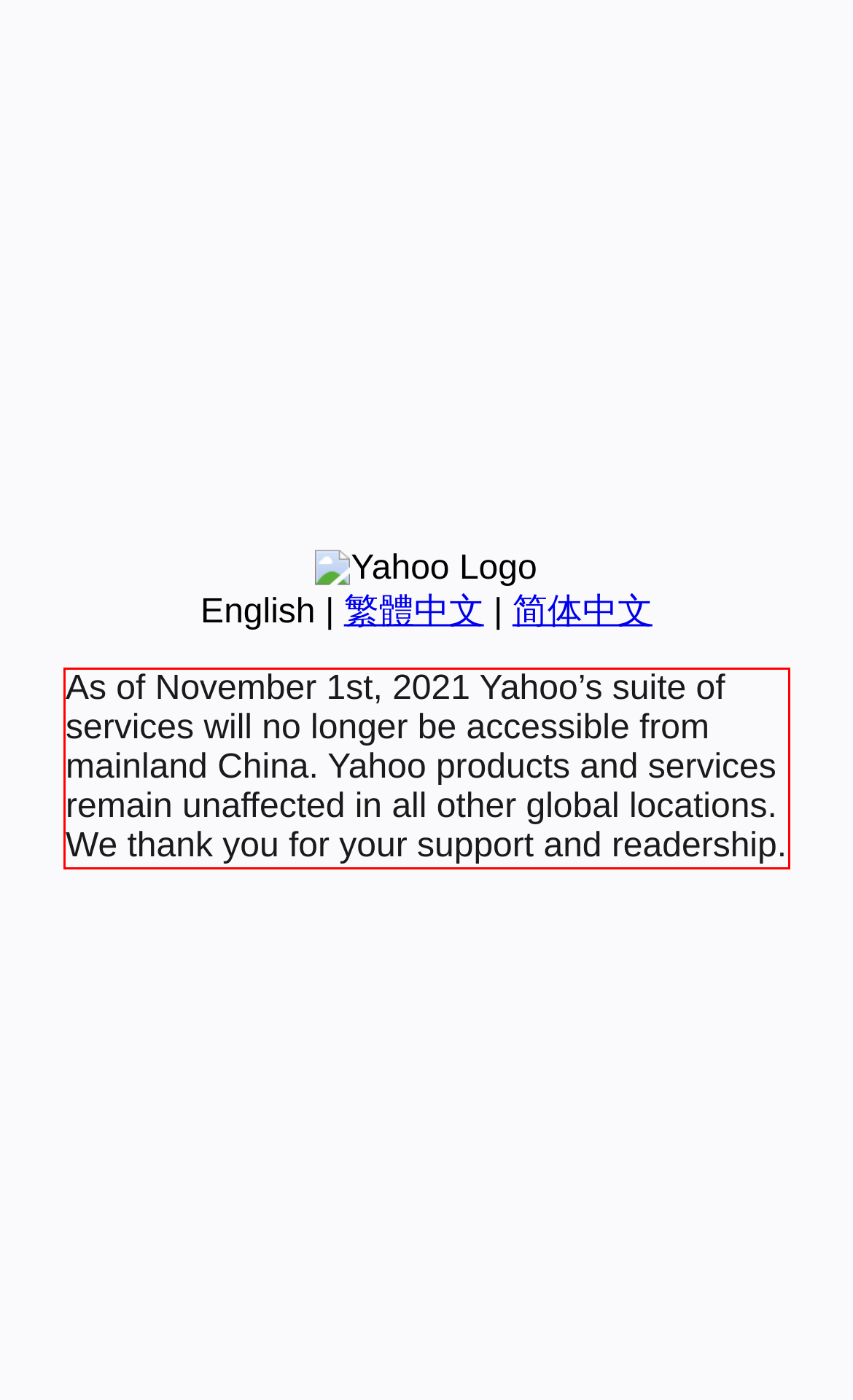Please examine the webpage screenshot containing a red bounding box and use OCR to recognize and output the text inside the red bounding box.

As of November 1st, 2021 Yahoo’s suite of services will no longer be accessible from mainland China. Yahoo products and services remain unaffected in all other global locations. We thank you for your support and readership.